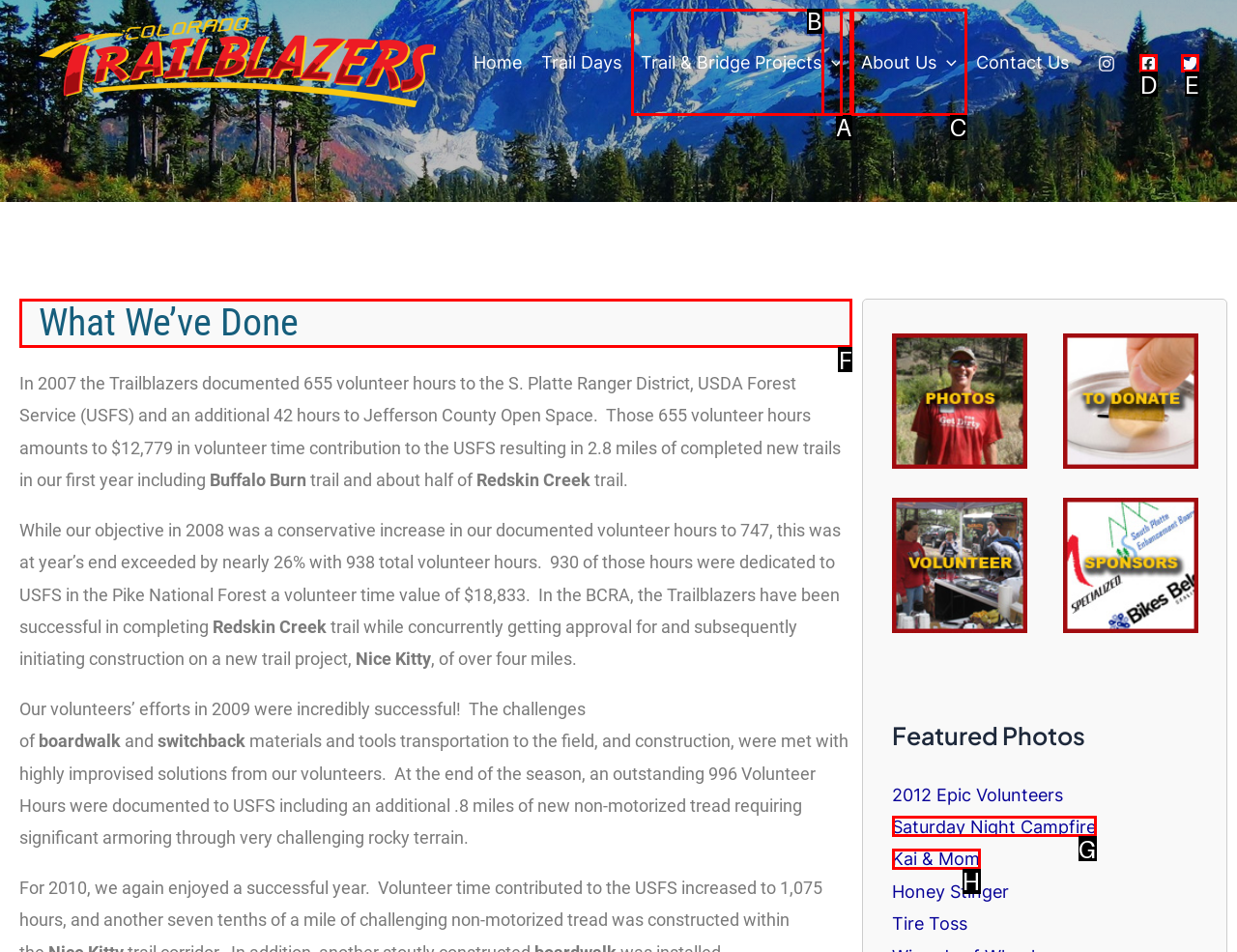Please indicate which HTML element should be clicked to fulfill the following task: Read more about What We’ve Done. Provide the letter of the selected option.

F